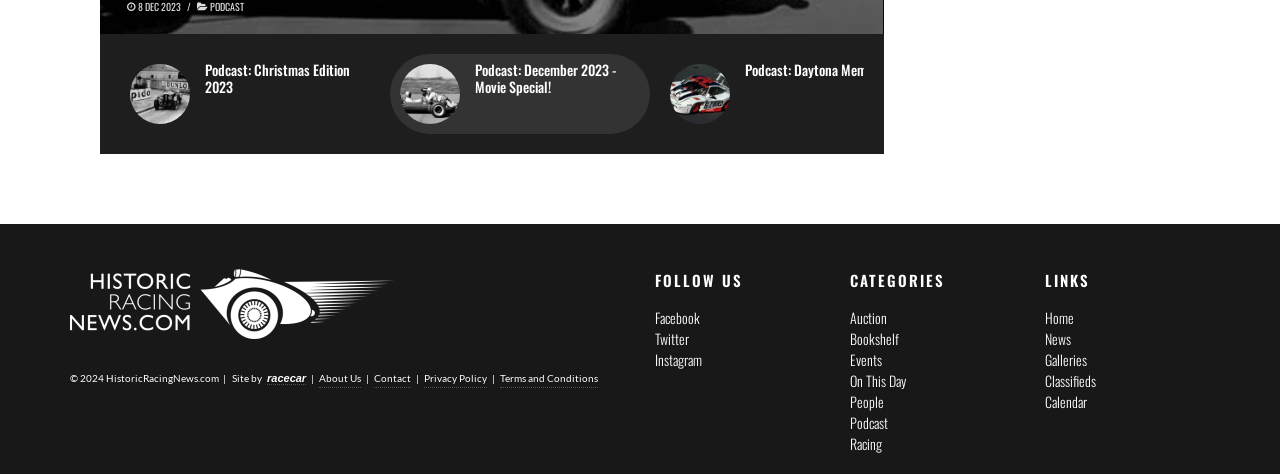Determine the bounding box coordinates for the UI element described. Format the coordinates as (top-left x, top-left y, bottom-right x, bottom-right y) and ensure all values are between 0 and 1. Element description: Travel

None